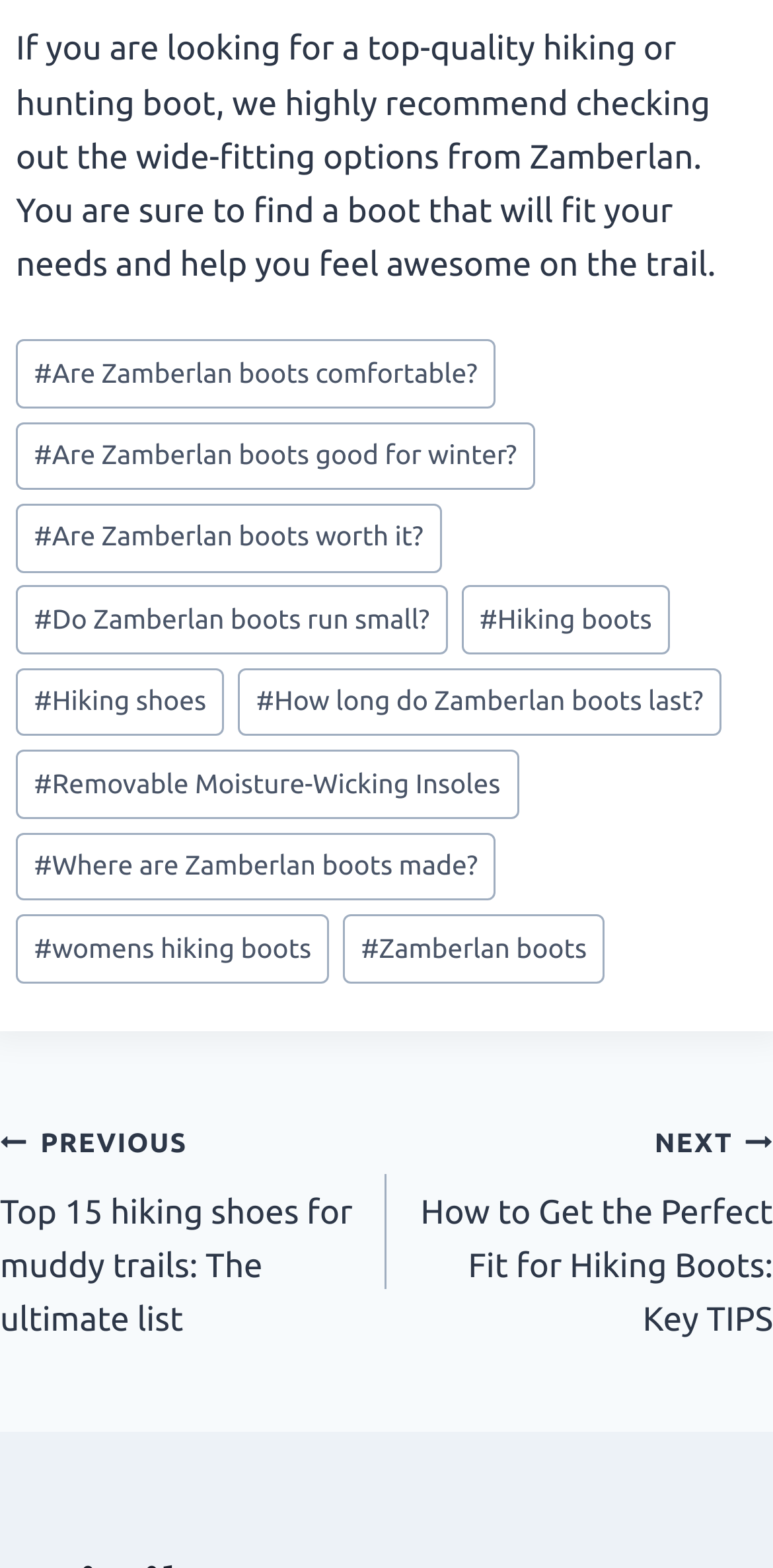What type of boots is mentioned at the bottom of the page?
Please use the image to deliver a detailed and complete answer.

The link '#womens hiking boots' at the bottom of the page indicates that the webpage also discusses women's hiking boots, which is a specific type of hiking boot.